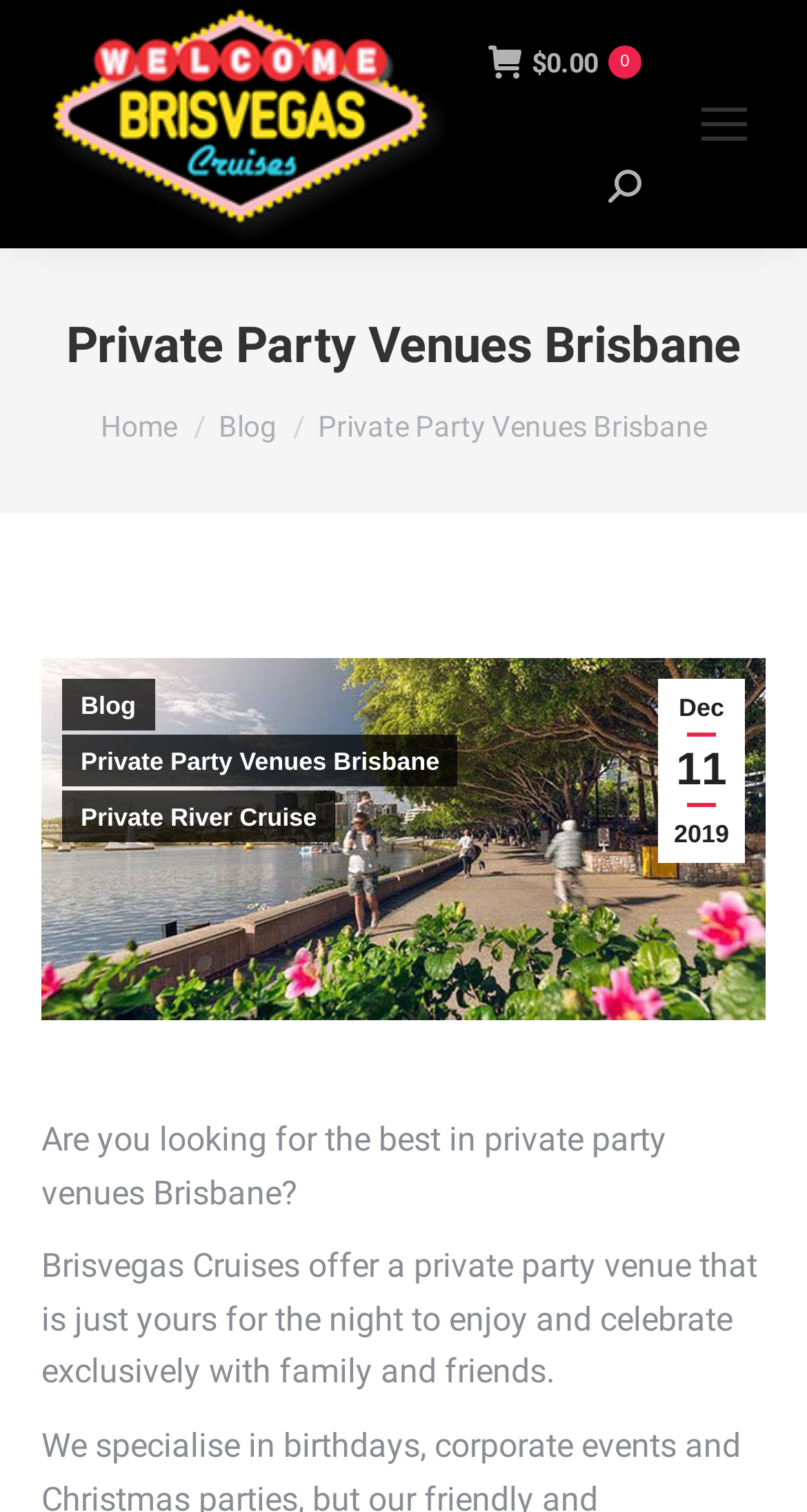Identify the bounding box coordinates of the HTML element based on this description: "Private Party Venues Brisbane".

[0.077, 0.486, 0.568, 0.52]